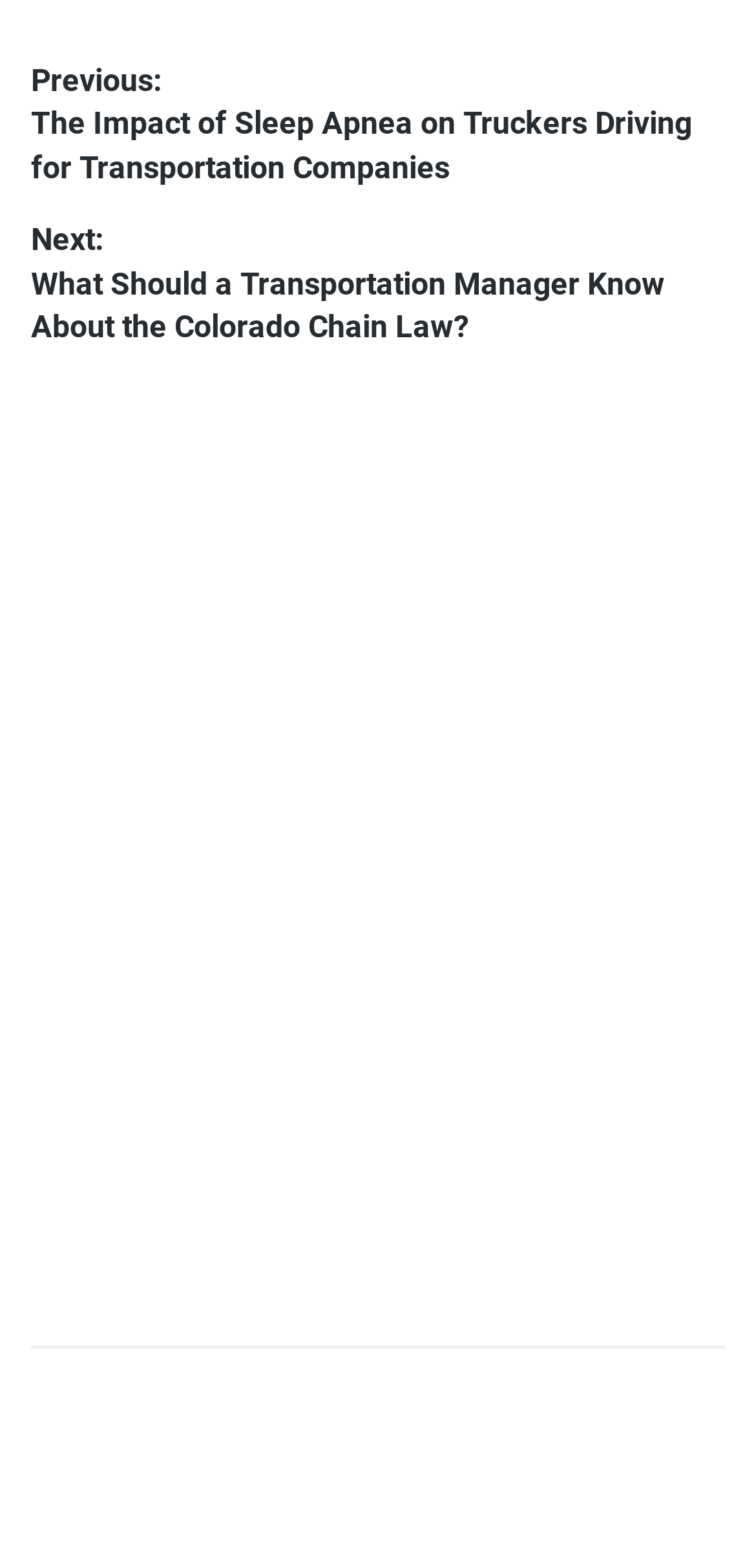Please determine the bounding box coordinates of the section I need to click to accomplish this instruction: "Click on the 'Freight Group Image'".

[0.669, 0.294, 0.926, 0.335]